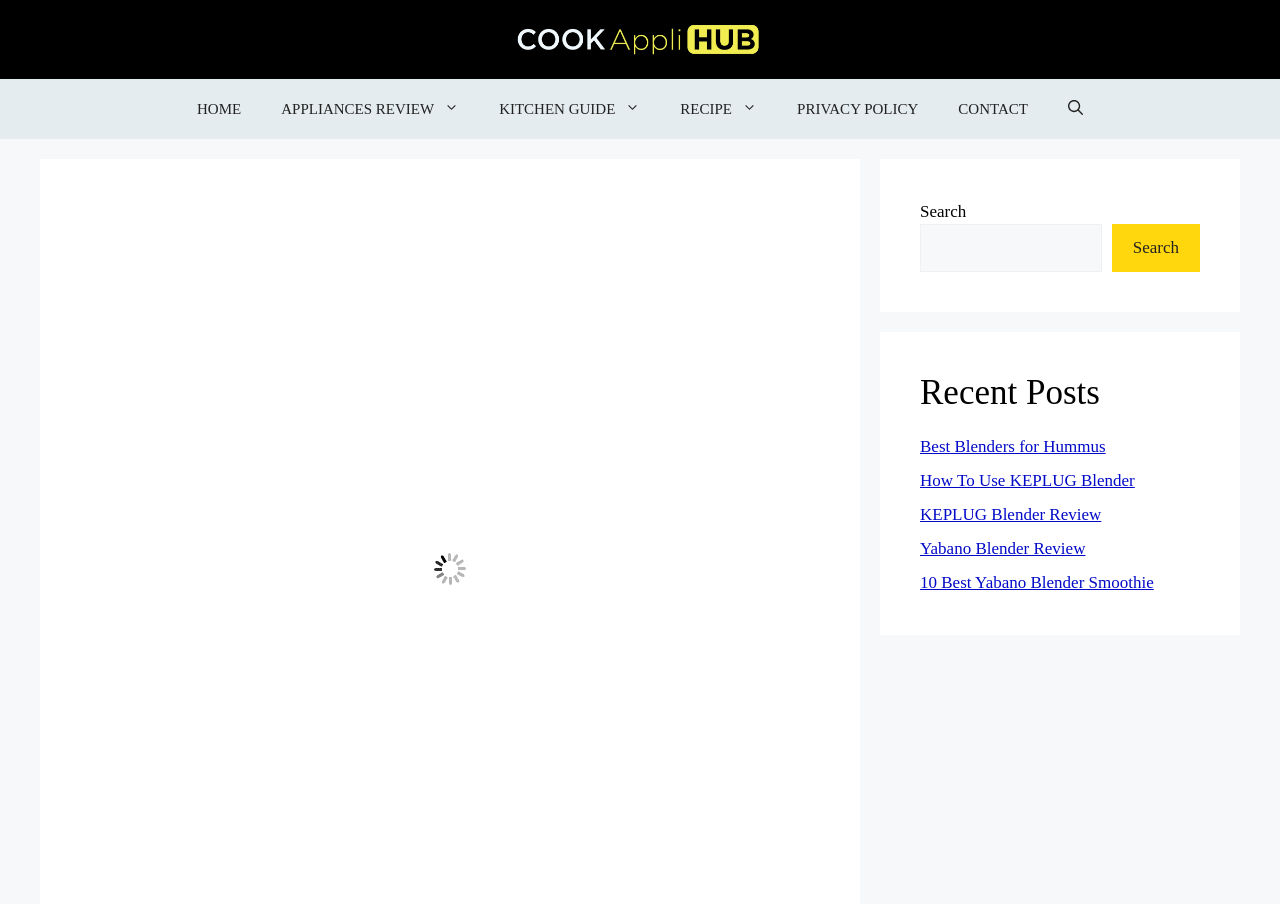Give an in-depth explanation of the webpage layout and content.

This webpage is about a recipe blog, specifically featuring a winter-themed drink recipe. At the top of the page, there is a banner with a logo, "CookAppliHub", accompanied by an image. Below the banner, there is a primary navigation menu with links to "HOME", "APPLIANCES REVIEW", "KITCHEN GUIDE", "RECIPE", "PRIVACY POLICY", and "CONTACT". The navigation menu is followed by a search button.

On the right side of the page, there are two complementary sections. The top section contains a search bar with a "Search" button and a static text "Search". The bottom section is titled "Recent Posts" and lists five links to recent articles, including "Best Blenders for Hummus", "How To Use KEPLUG Blender", "KEPLUG Blender Review", "Yabano Blender Review", and "10 Best Yabano Blender Smoothie".

The main content of the page is not explicitly described in the accessibility tree, but based on the meta description, it appears to be a recipe for a winter-themed drink, featuring gingerbread, matcha, and cozy spices.